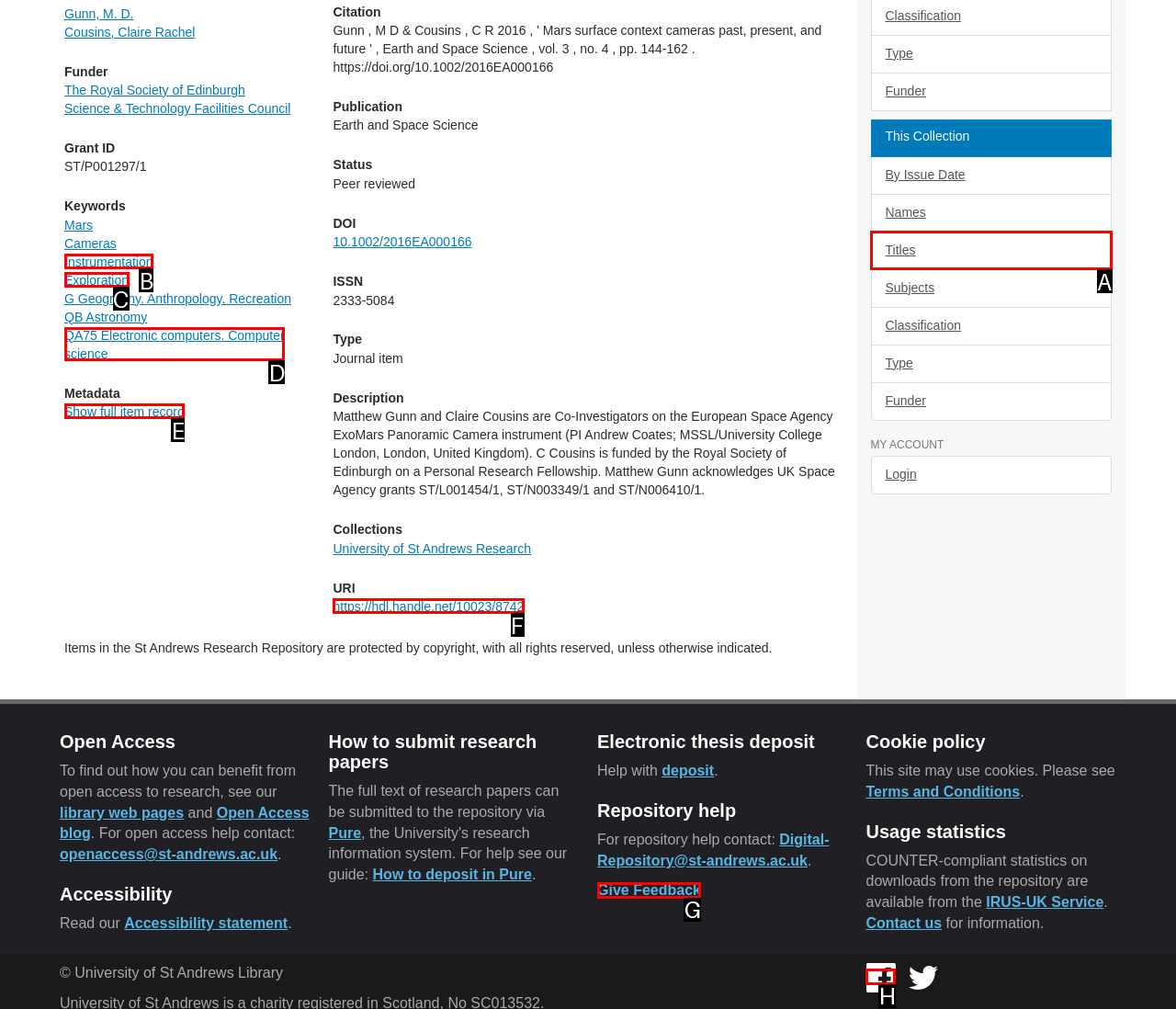Choose the option that matches the following description: Show full item record
Answer with the letter of the correct option.

E